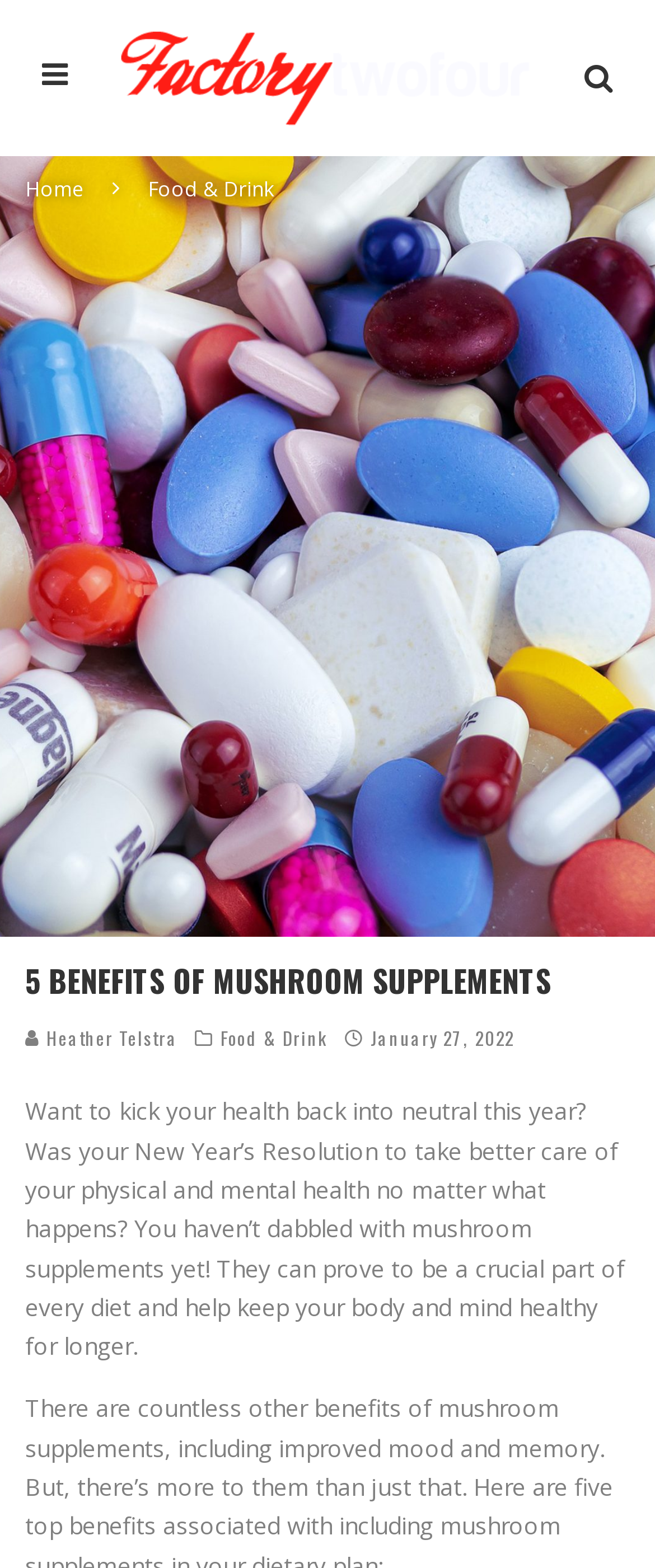Given the description of the UI element: "Heather Telstra", predict the bounding box coordinates in the form of [left, top, right, bottom], with each value being a float between 0 and 1.

[0.038, 0.653, 0.271, 0.67]